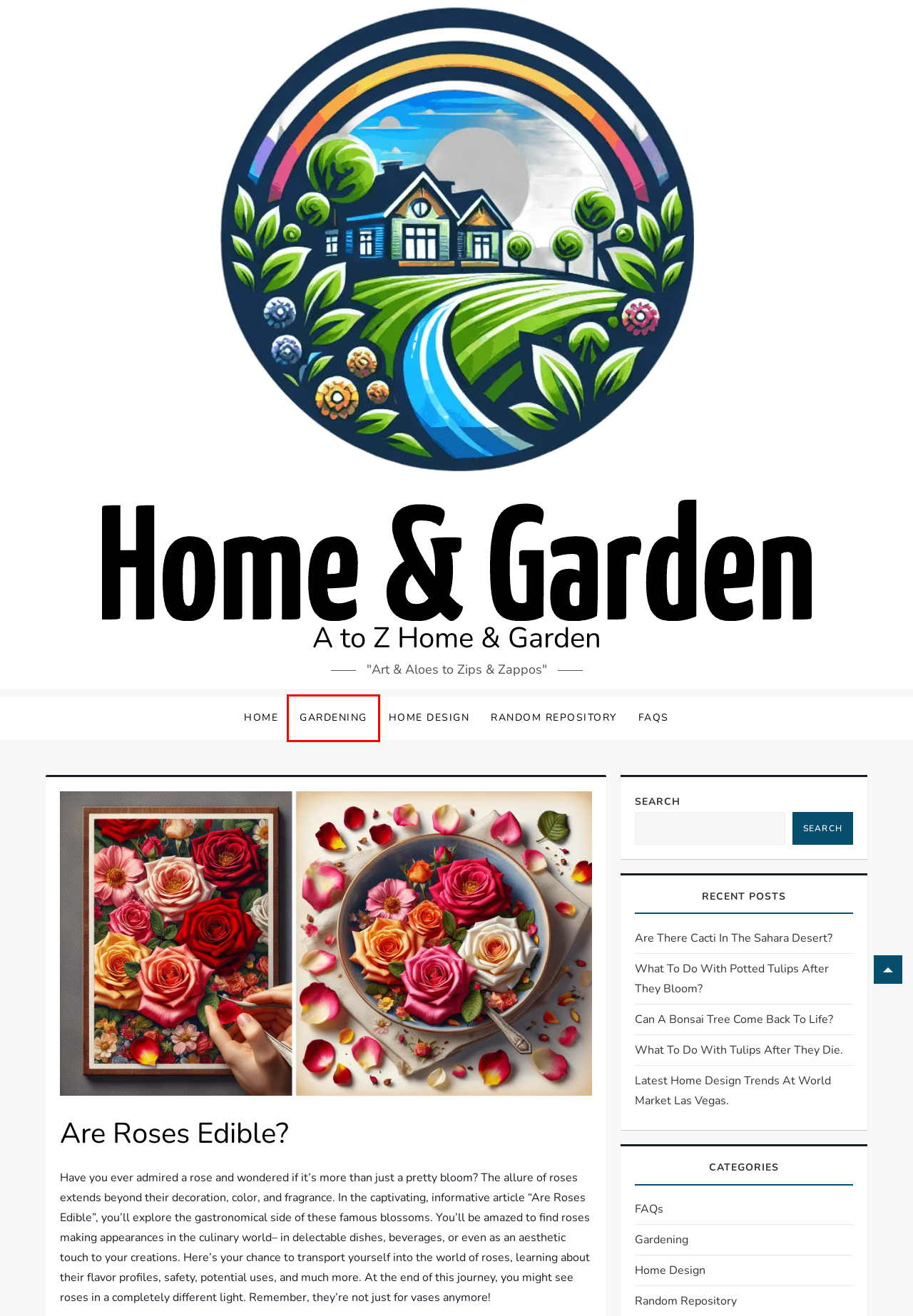Observe the screenshot of a webpage with a red bounding box around an element. Identify the webpage description that best fits the new page after the element inside the bounding box is clicked. The candidates are:
A. Random Repository - A to Z Home & Garden
B. What To Do With Tulips After They Die. - A to Z Home & Garden
C. A to Z Home & Garden: Art & Aloes to Zips & Zappos
D. FAQs - A to Z Home & Garden
E. Gardening - A to Z Home & Garden
F. Are There Cacti In The Sahara Desert? - A to Z Home & Garden
G. Can A Bonsai Tree Come Back To Life? - A to Z Home & Garden
H. What To Do With Potted Tulips After They Bloom? - A to Z Home & Garden

E